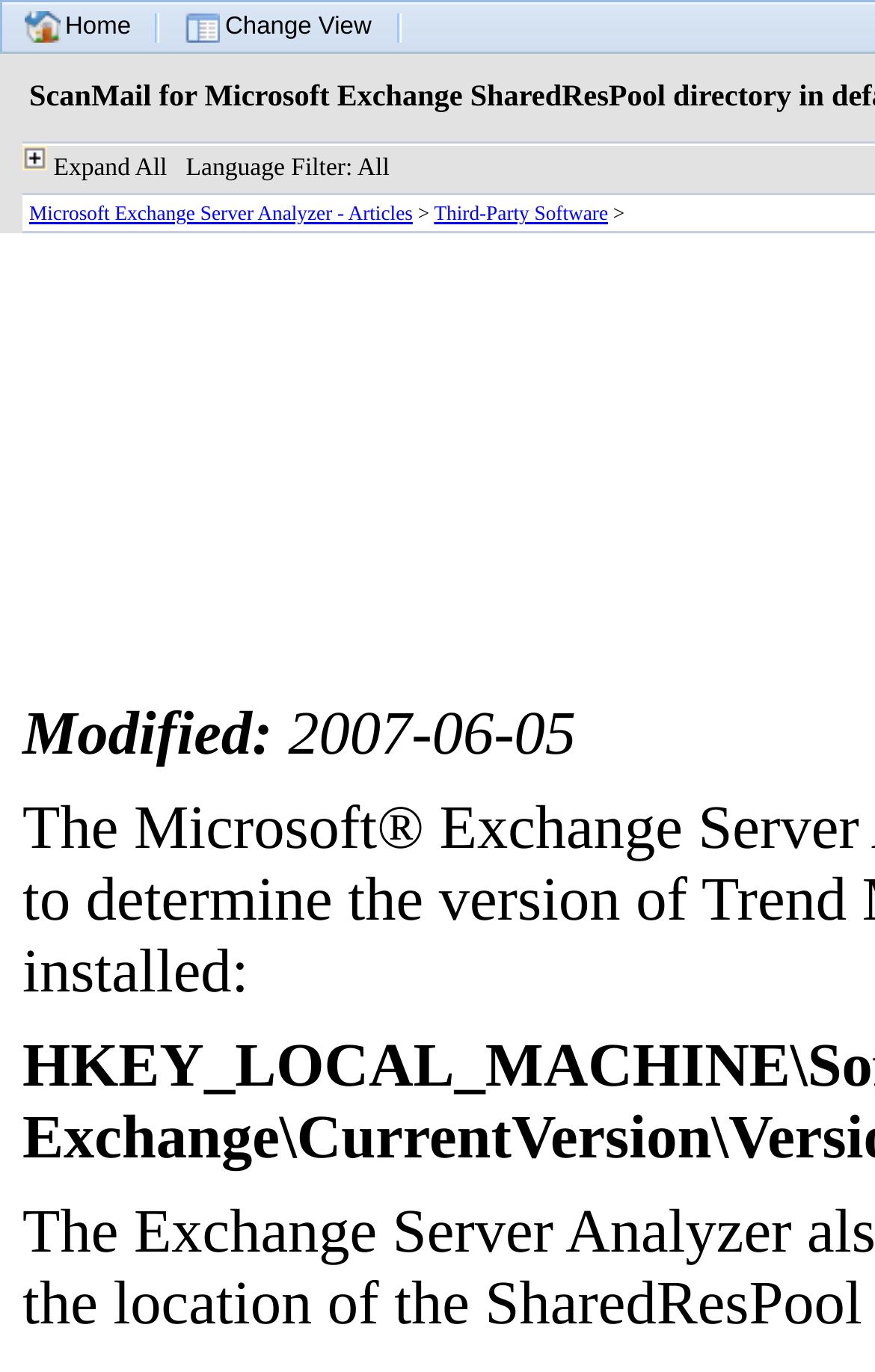How many table cells are in the first table row?
Look at the screenshot and respond with a single word or phrase.

3